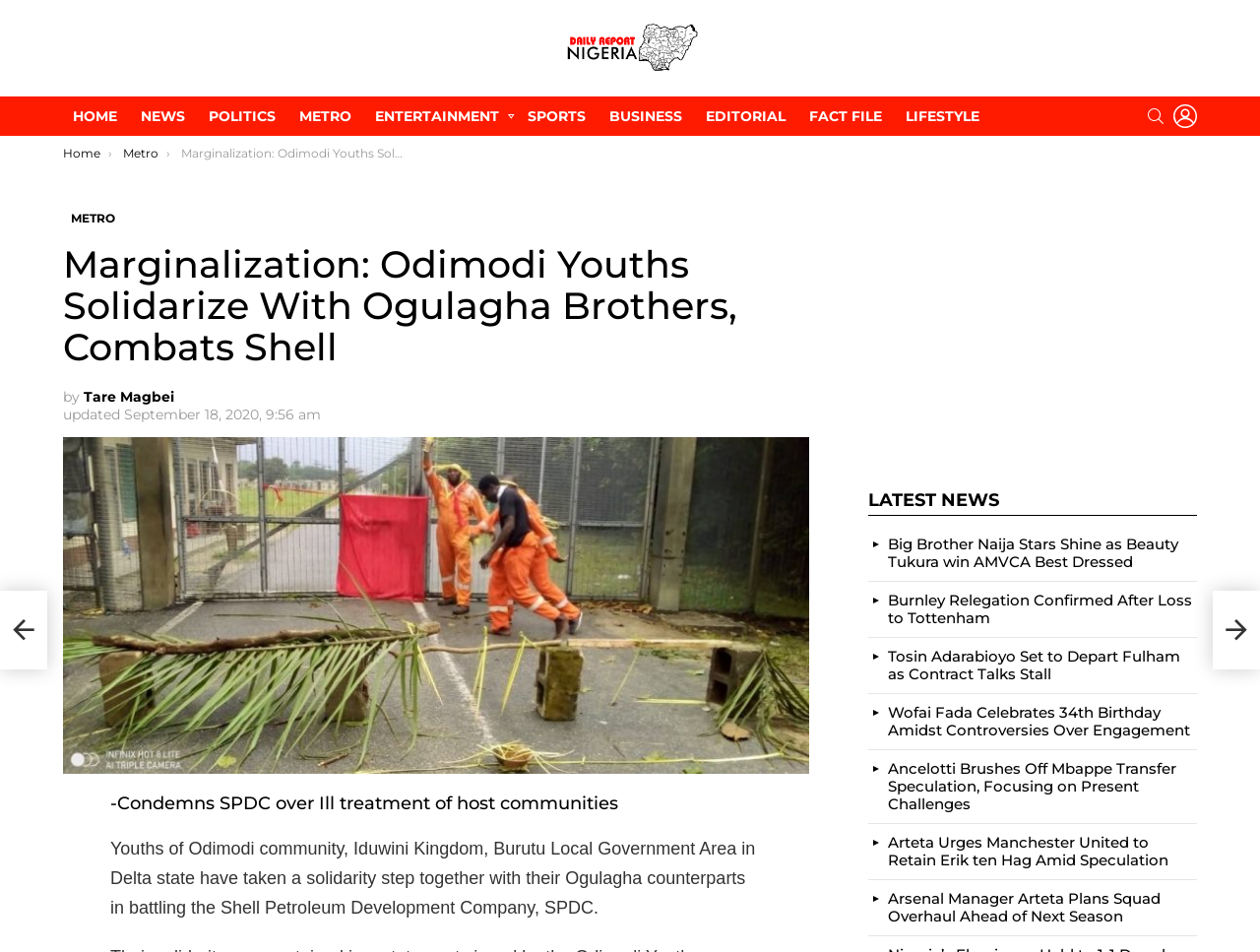Locate the bounding box coordinates of the element that should be clicked to fulfill the instruction: "Contact Us".

None